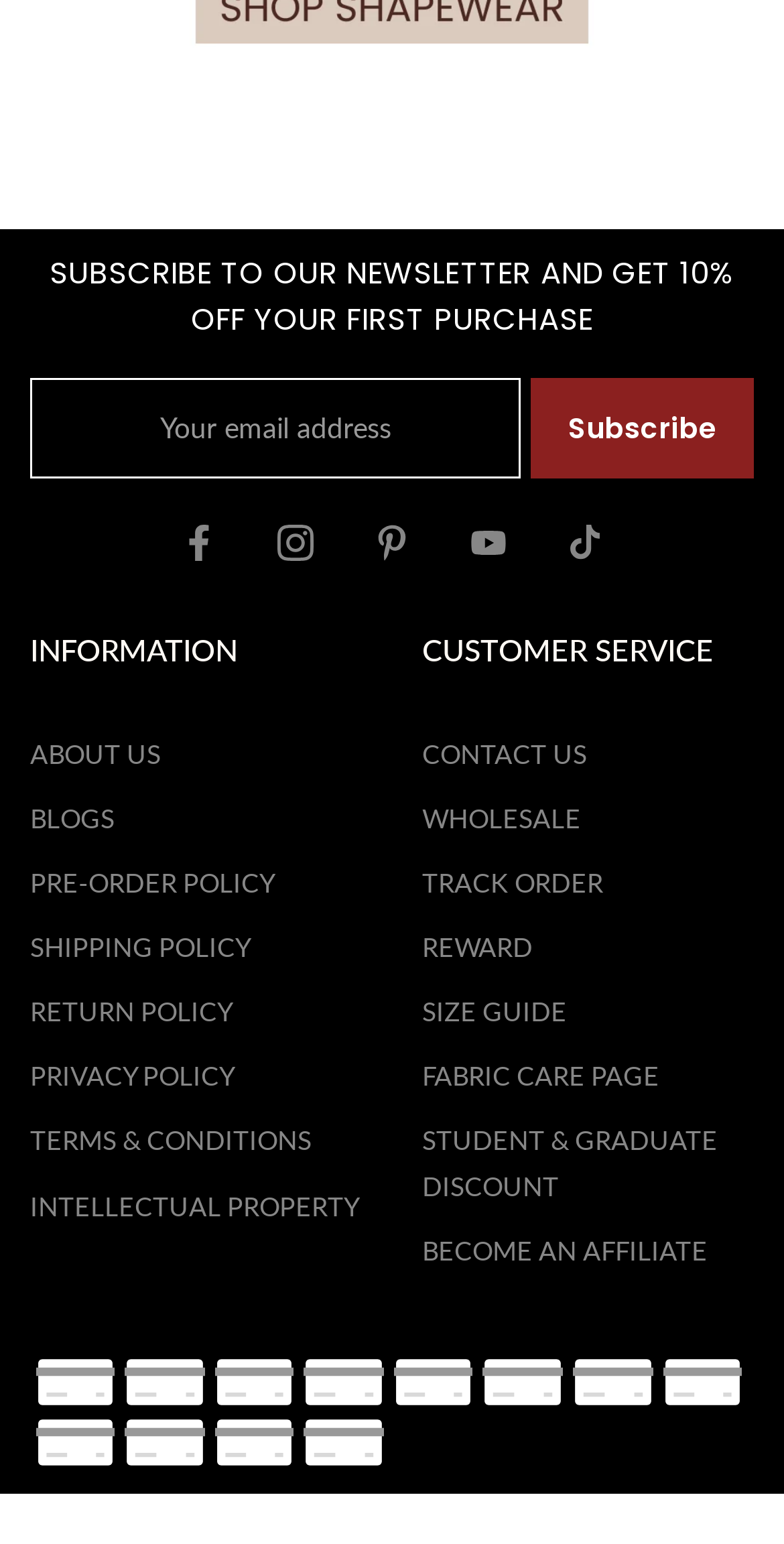Determine the bounding box coordinates of the clickable element to complete this instruction: "Pay with paypal". Provide the coordinates in the format of four float numbers between 0 and 1, [left, top, right, bottom].

[0.038, 0.876, 0.153, 0.915]